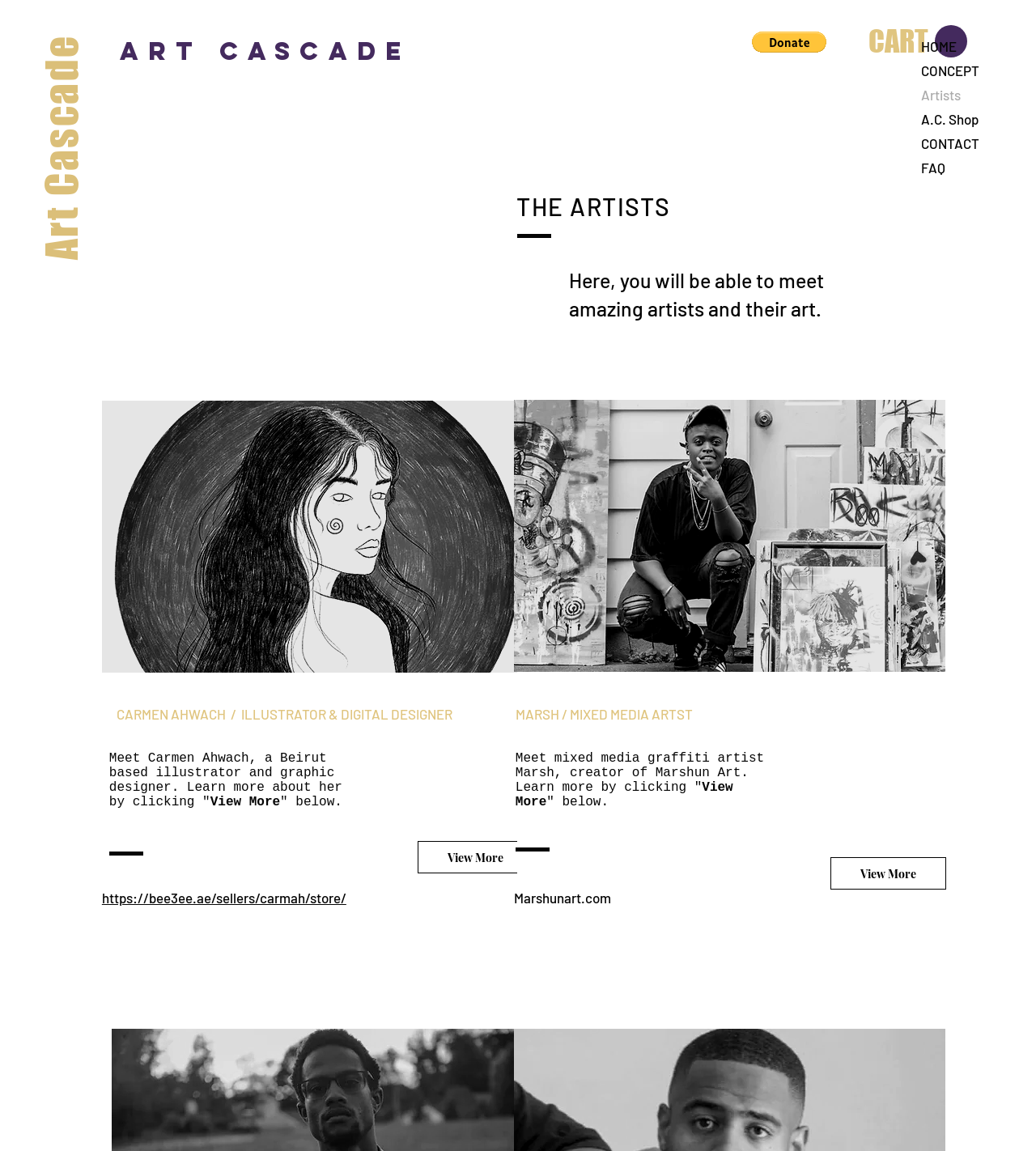Find the bounding box coordinates for the area that should be clicked to accomplish the instruction: "view artist Carmen Ahwach's profile".

[0.403, 0.731, 0.515, 0.759]